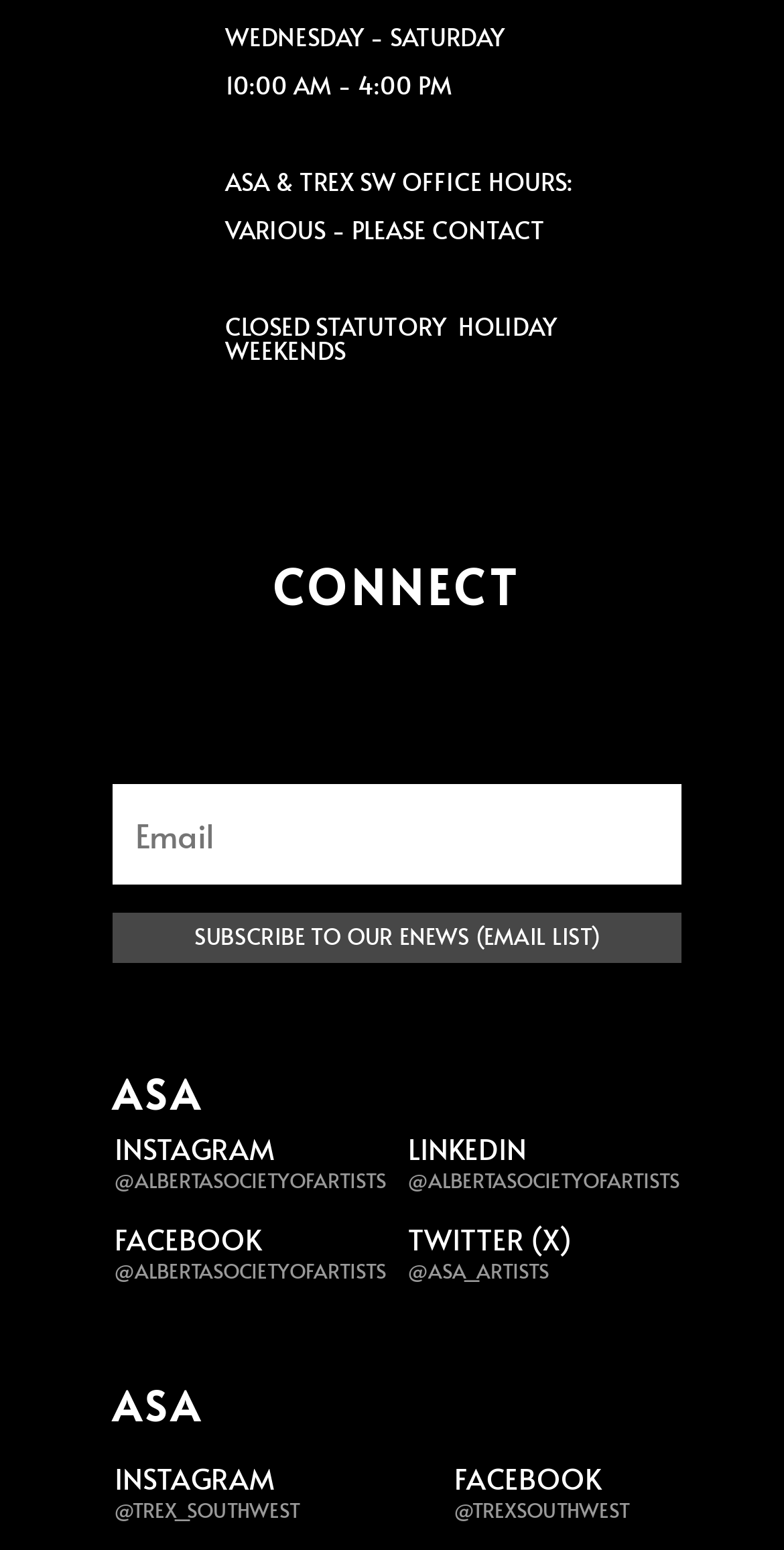Examine the screenshot and answer the question in as much detail as possible: What are the office hours?

The office hours can be found in the top section of the webpage, where it says 'WEDNESDAY - SATURDAY 10:00 AM - 4:00 PM'. This indicates that the office is open from 10:00 AM to 4:00 PM on Wednesdays to Saturdays.